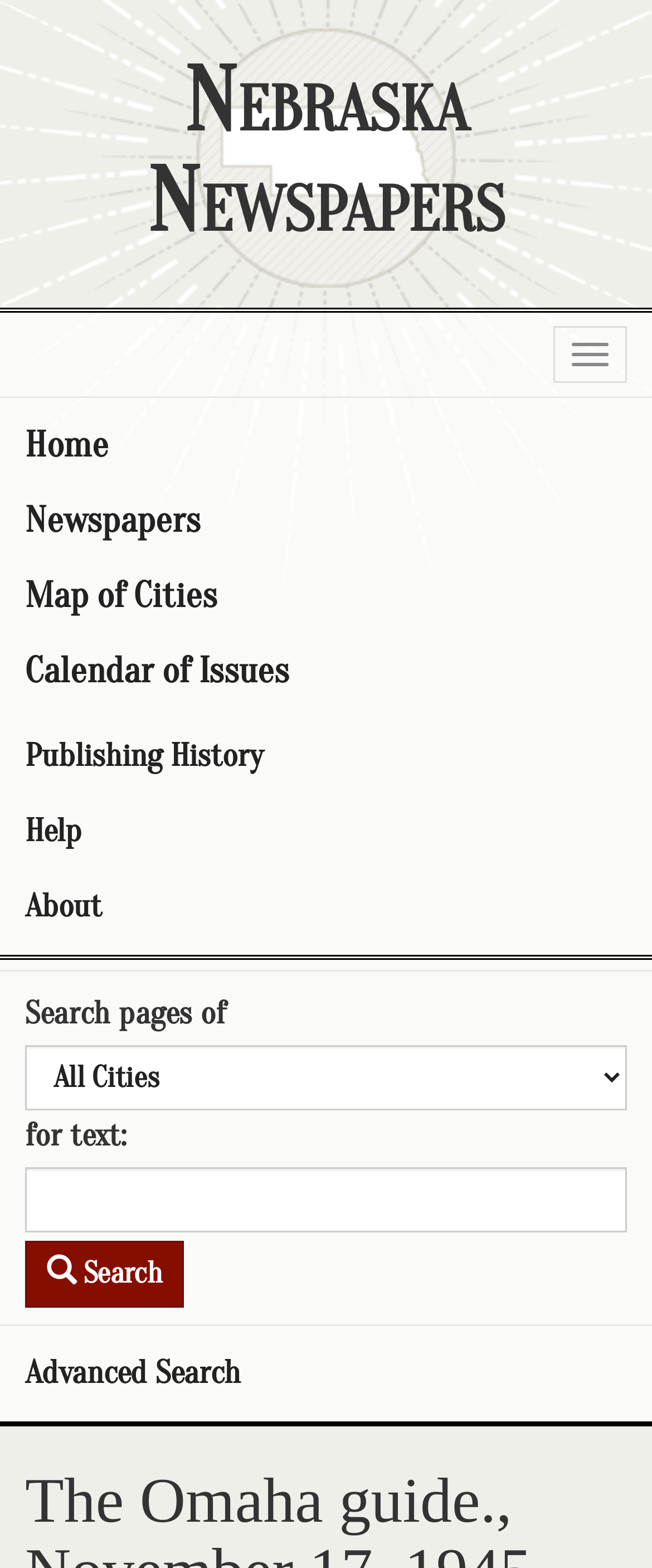Offer a detailed account of what is visible on the webpage.

The webpage is dedicated to Nebraska Newspapers, with a prominent heading at the top center of the page. Below the heading, there is a navigation menu with seven links: Home, Newspapers, Map of Cities, Calendar of Issues, Publishing History, Help, and About. These links are aligned horizontally and span the entire width of the page.

On the left side of the page, there is a search function that allows users to search for specific text within the newspapers. The search function consists of a combobox with a label "Search pages of", a text input field for entering search terms, and a search button. The search button is located below the text input field.

Above the search function, there is a button to toggle navigation, which is located at the top right corner of the page. Additionally, there is an advanced search link located at the bottom center of the page.

The overall layout of the page is organized, with clear headings and concise text, making it easy to navigate and find specific information related to Nebraska Newspapers.